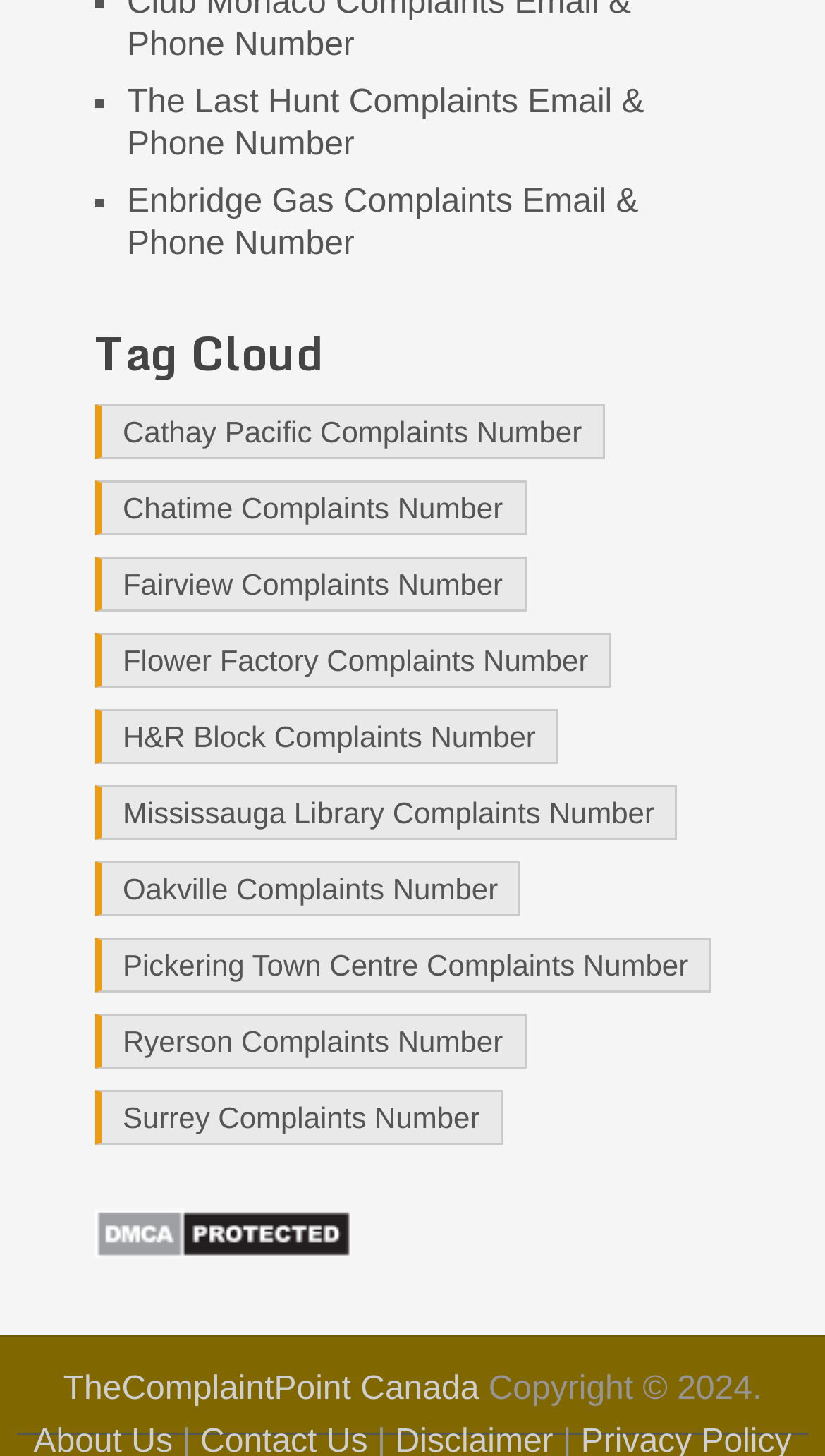Point out the bounding box coordinates of the section to click in order to follow this instruction: "Check Enbridge Gas complaints".

[0.154, 0.127, 0.774, 0.181]